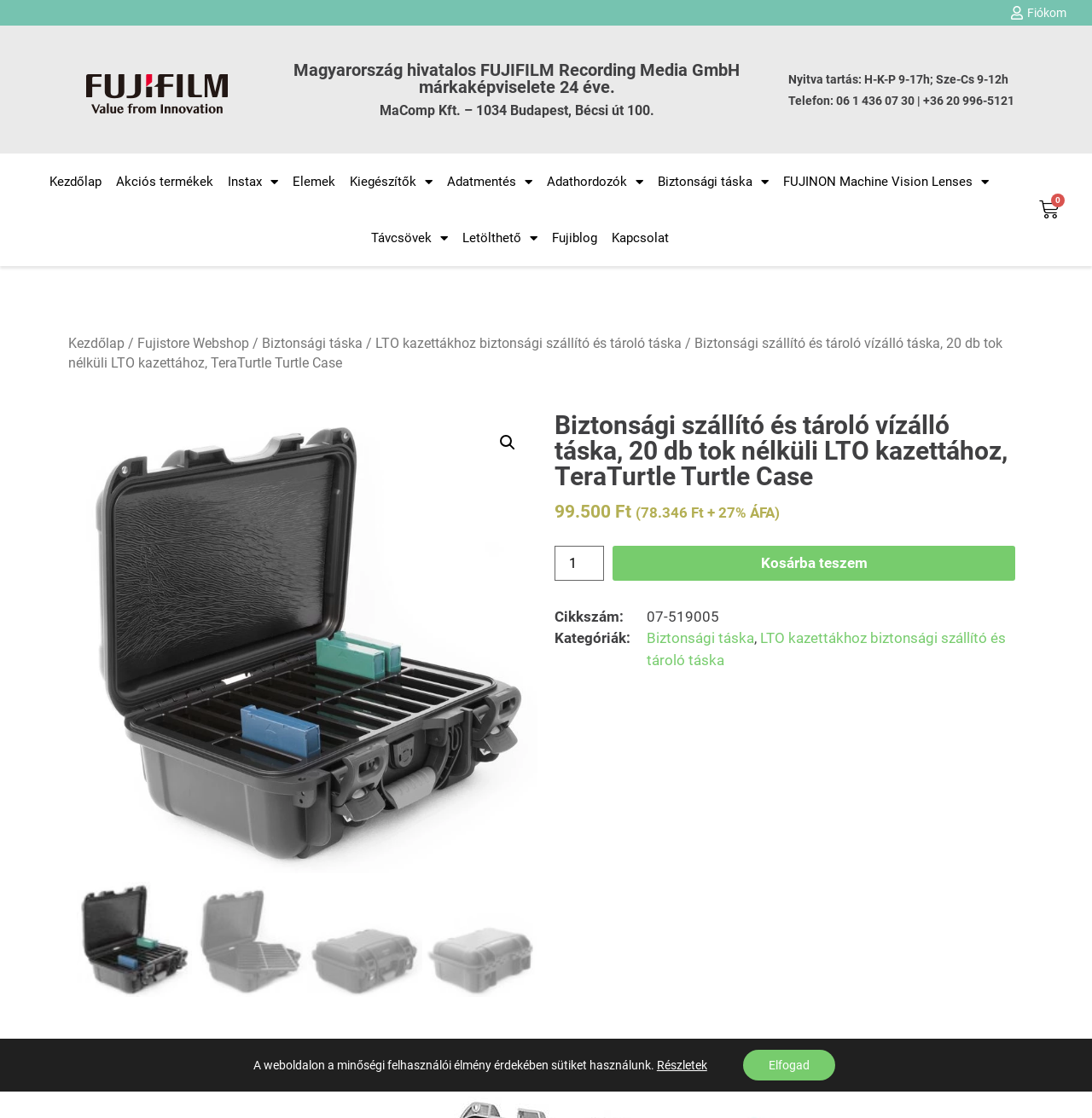Locate the bounding box coordinates of the area where you should click to accomplish the instruction: "Search for products".

[0.451, 0.382, 0.479, 0.409]